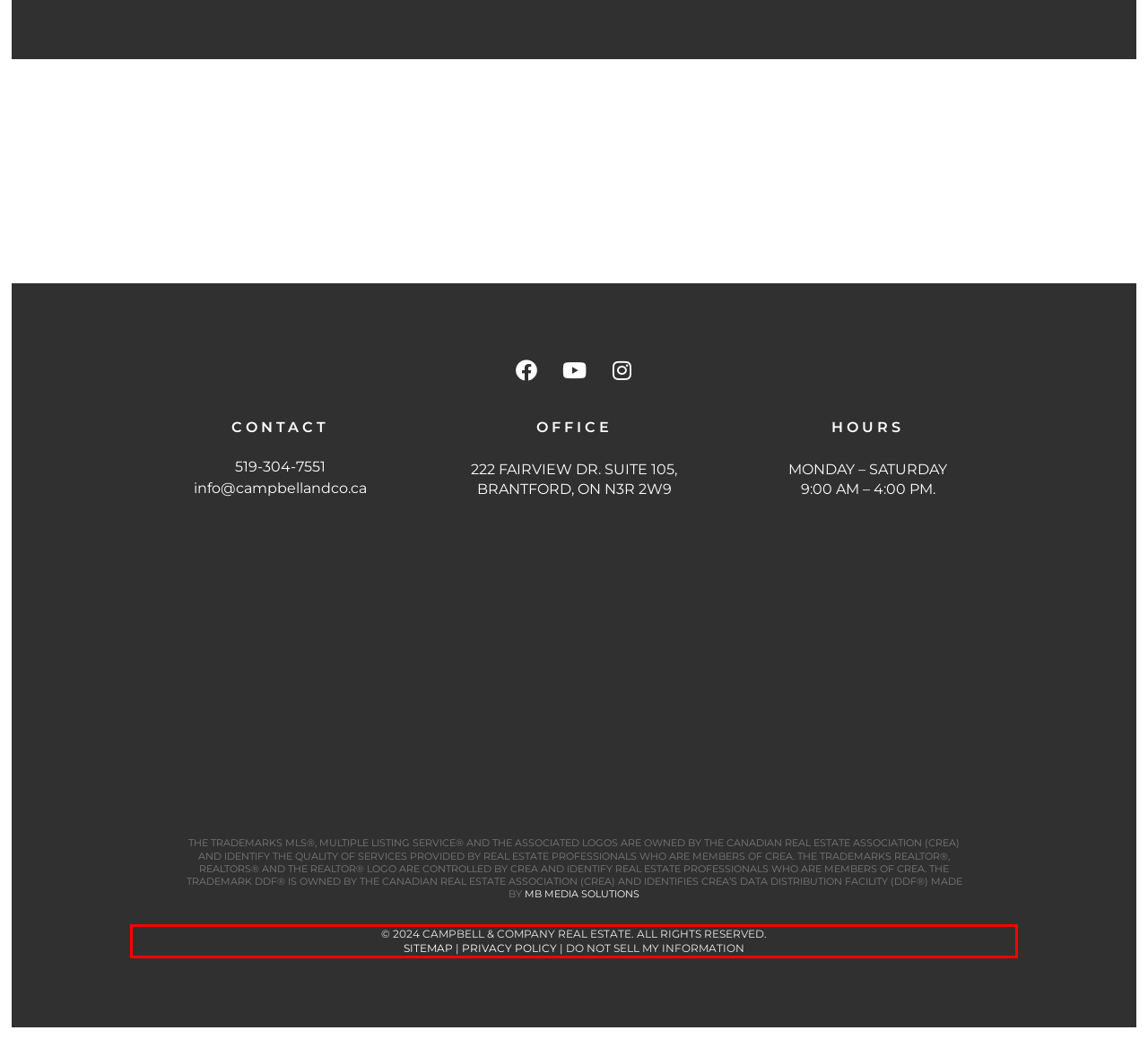You are provided with a screenshot of a webpage containing a red bounding box. Please extract the text enclosed by this red bounding box.

© 2024 CAMPBELL & COMPANY REAL ESTATE. ALL RIGHTS RESERVED. SITEMAP | PRIVACY POLICY | DO NOT SELL MY INFORMATION